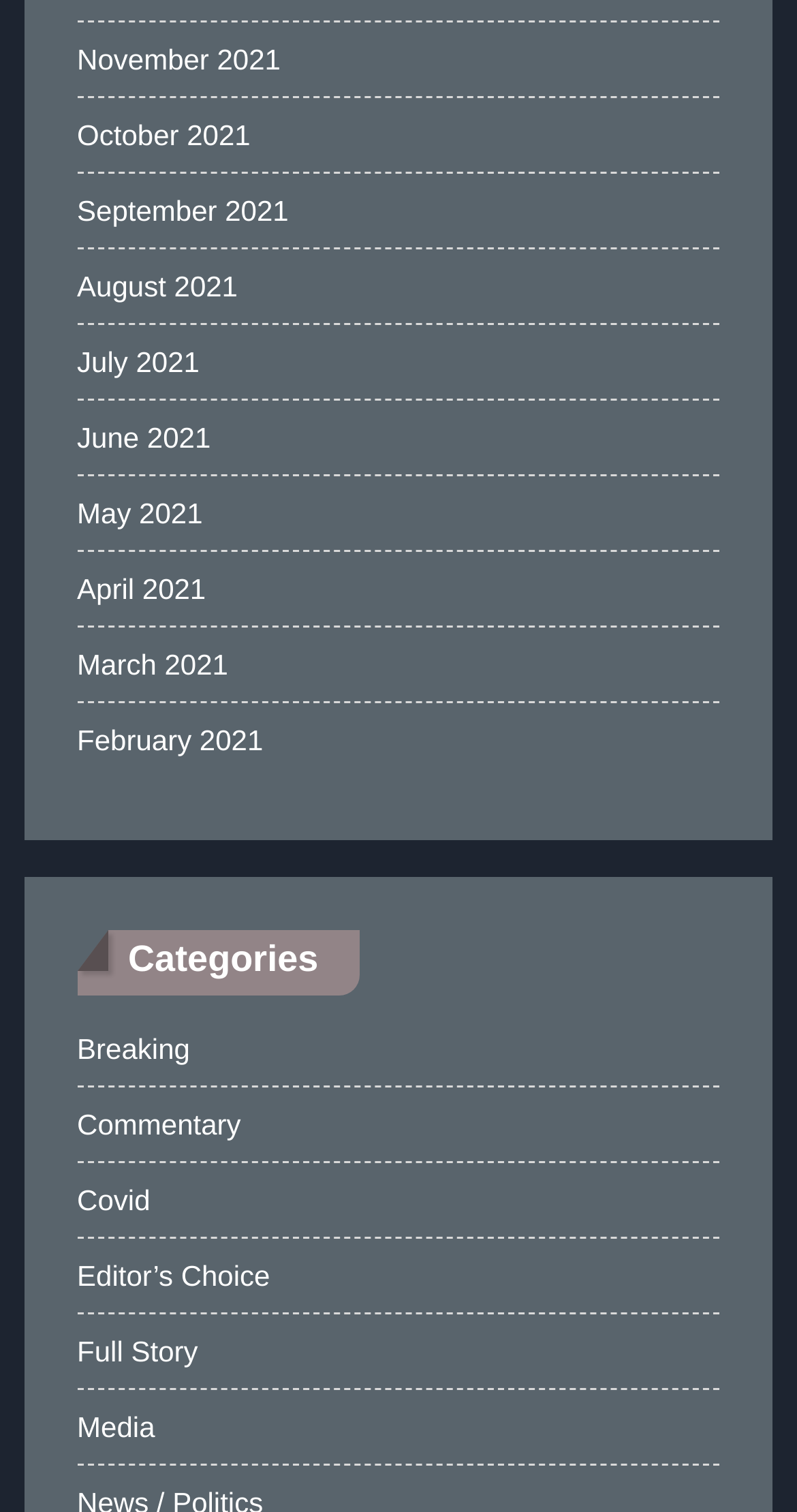Given the description "September 2021", determine the bounding box of the corresponding UI element.

[0.097, 0.122, 0.362, 0.157]